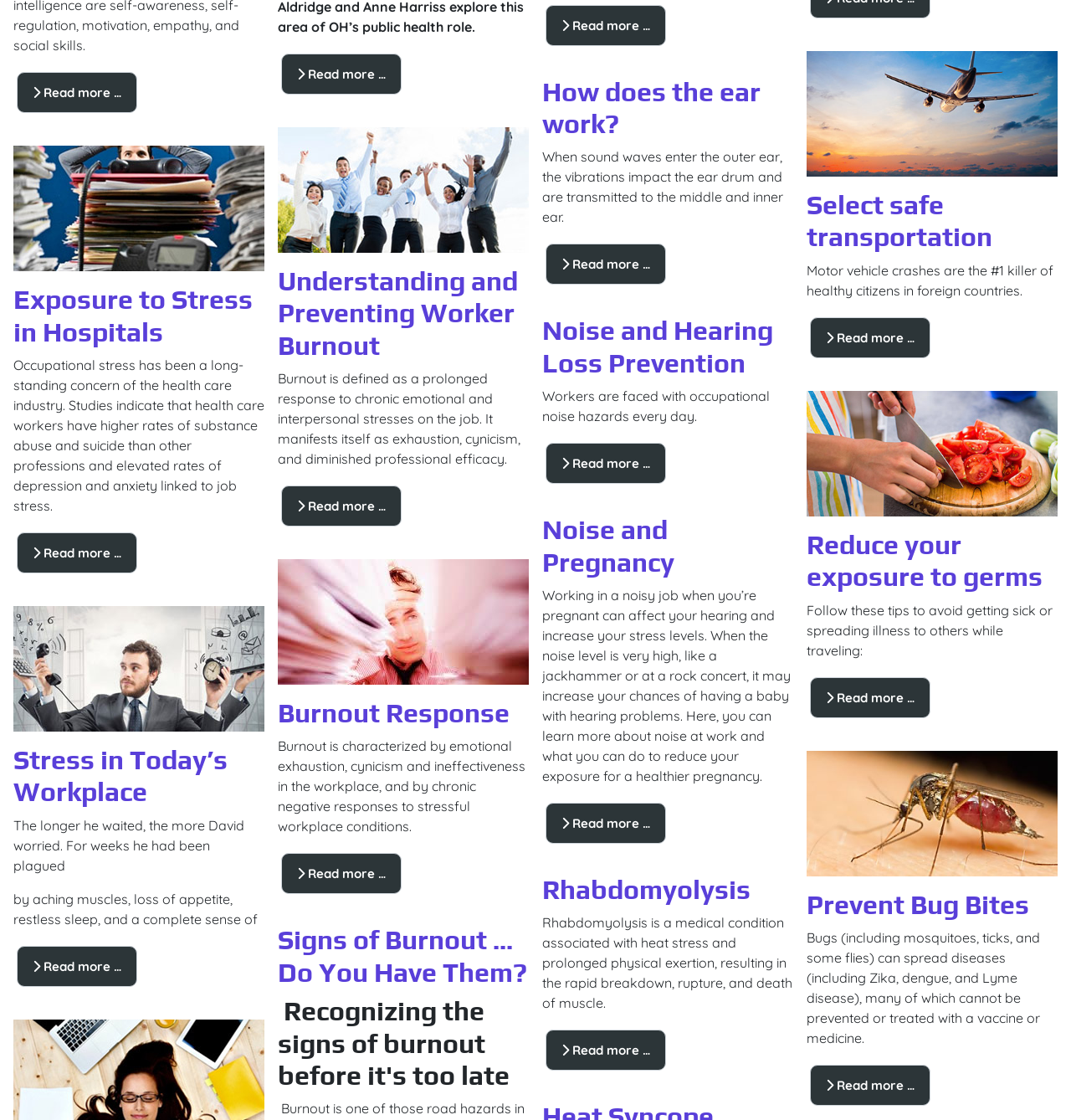Use a single word or phrase to answer the question:
What should travelers do to avoid getting sick or spreading illness?

Follow tips to avoid germs